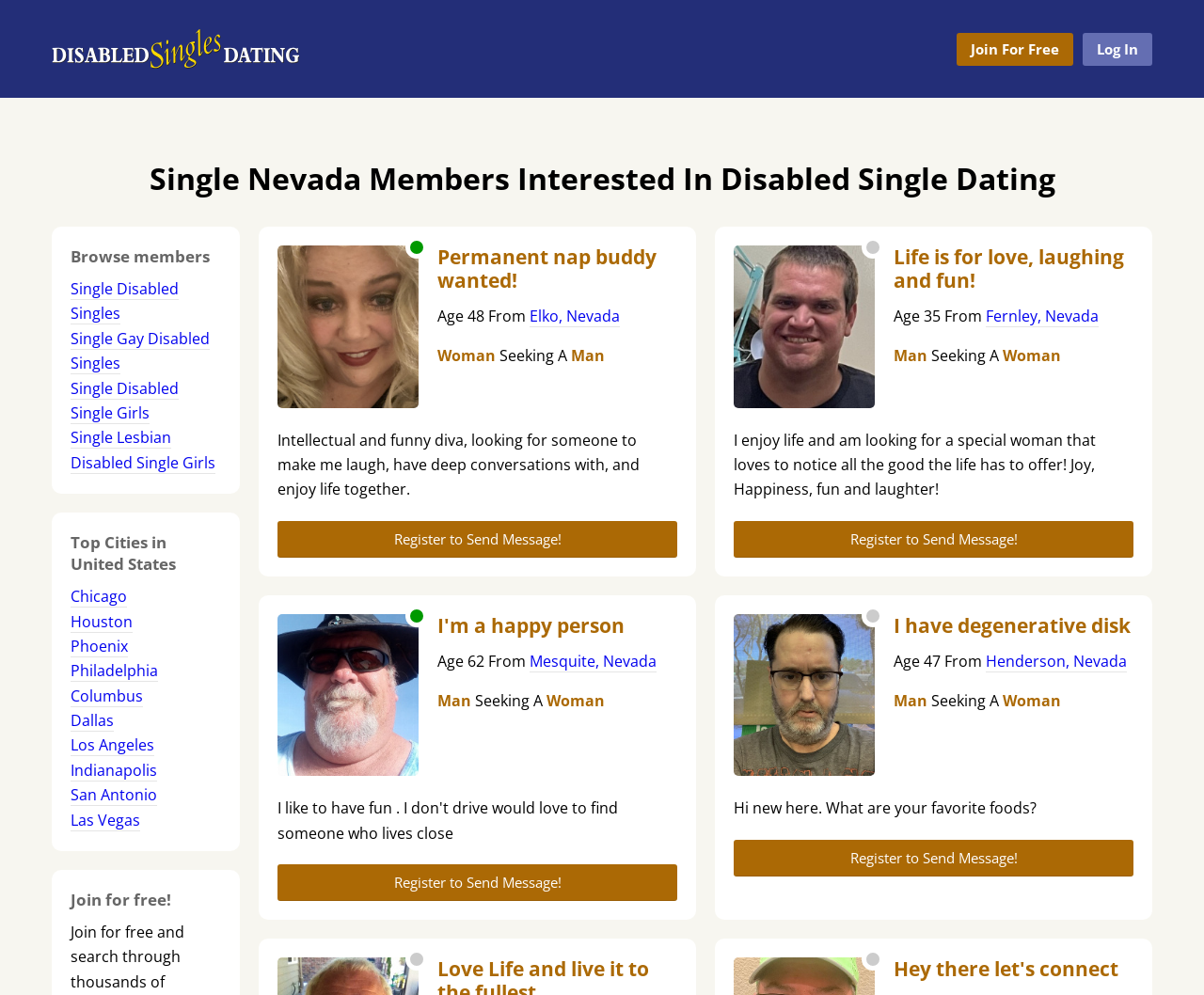Locate the bounding box coordinates of the segment that needs to be clicked to meet this instruction: "View profile of 'Sweetblondie'".

[0.23, 0.247, 0.363, 0.414]